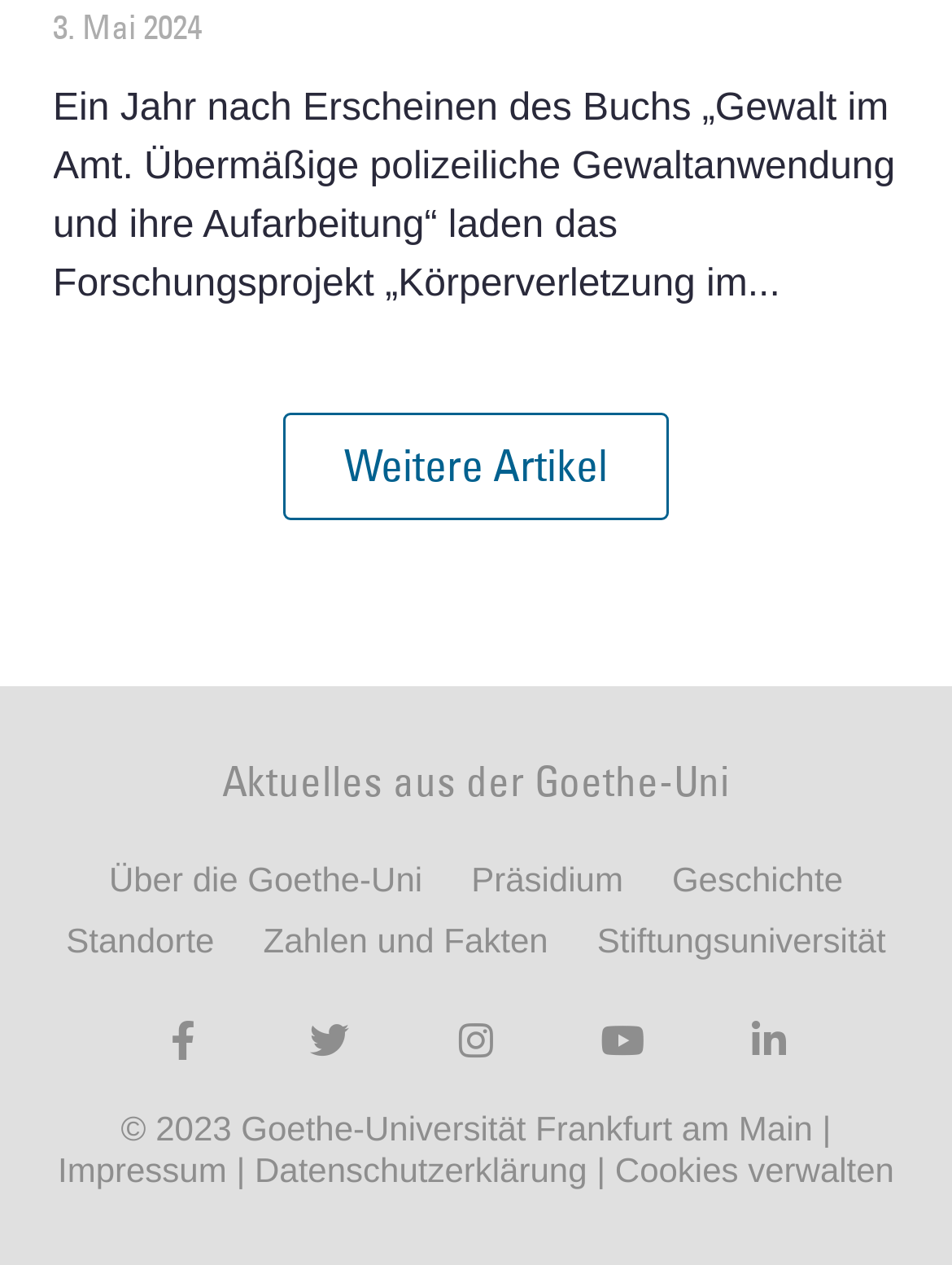Please identify the bounding box coordinates for the region that you need to click to follow this instruction: "Click on the 'Weitere Artikel' button".

[0.297, 0.326, 0.703, 0.411]